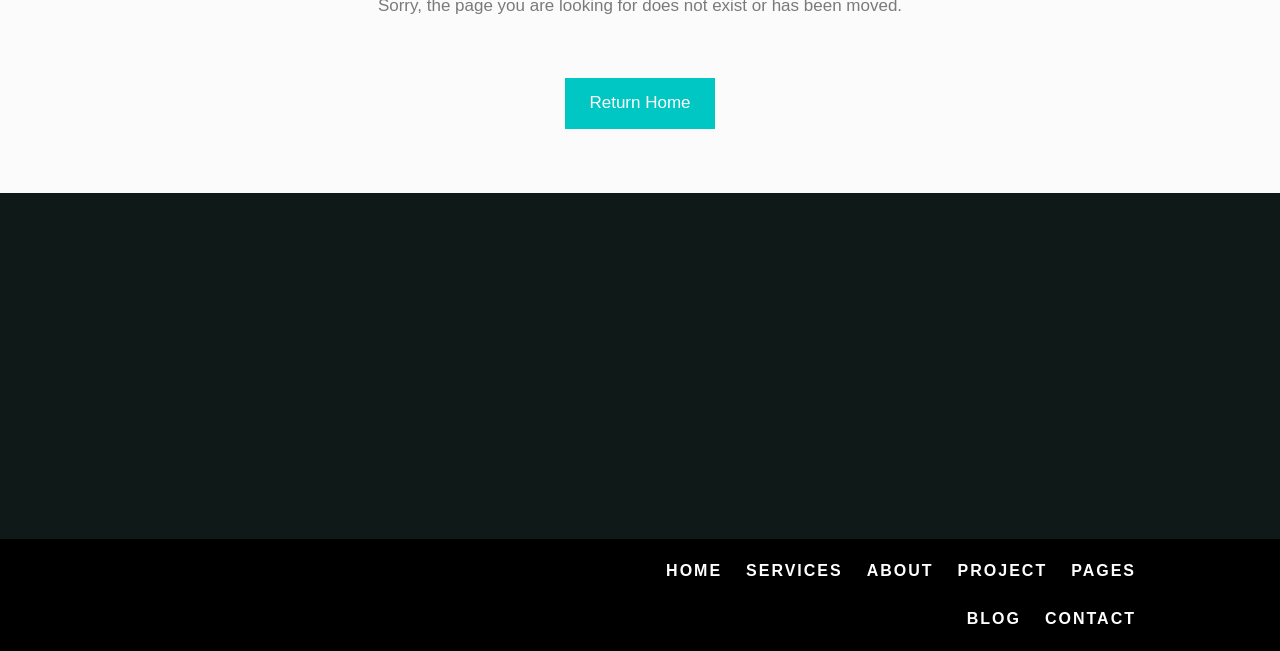Specify the bounding box coordinates of the region I need to click to perform the following instruction: "Click the Dhan Mahotsav Logo". The coordinates must be four float numbers in the range of 0 to 1, i.e., [left, top, right, bottom].

None